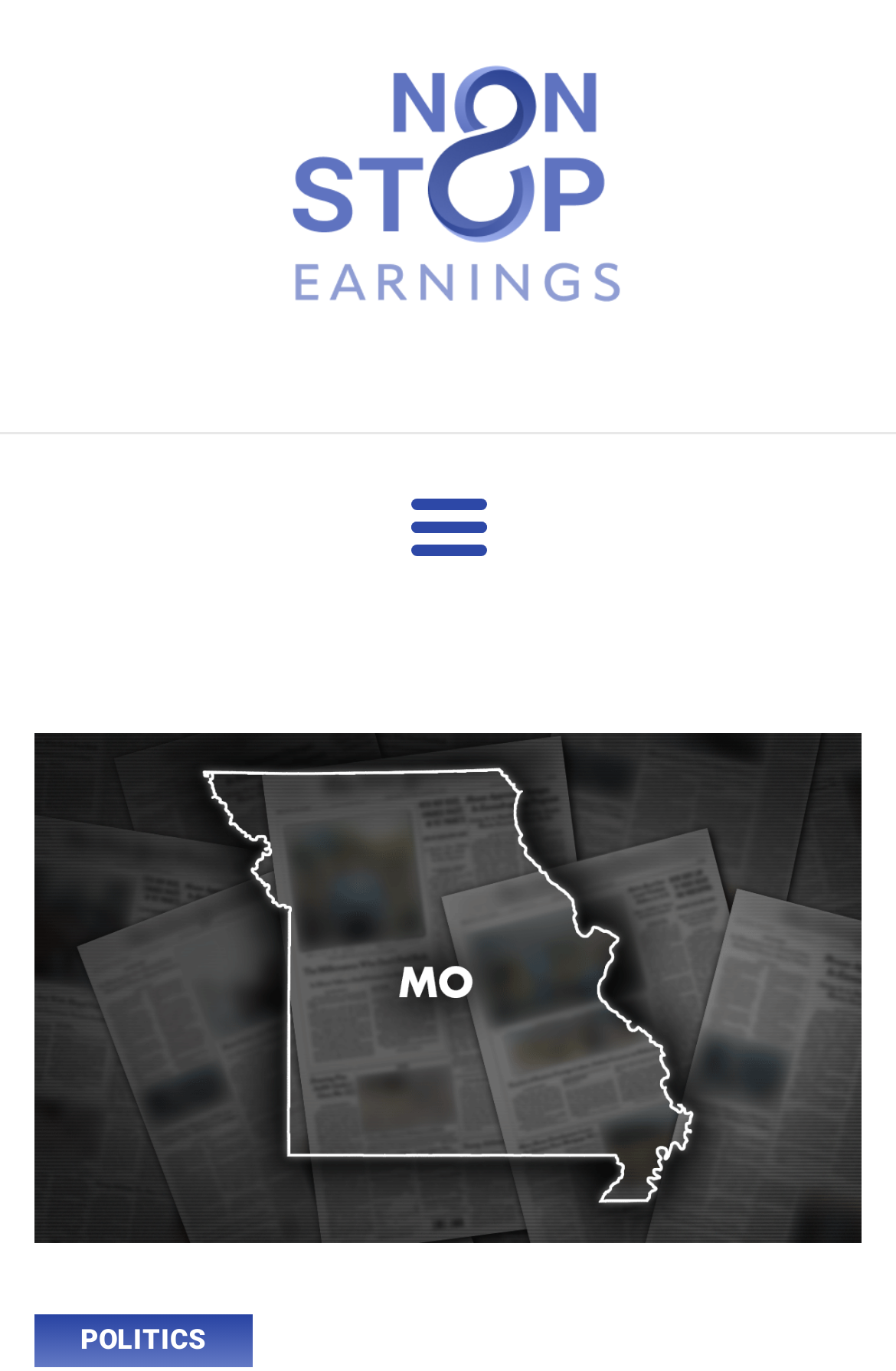Identify the bounding box for the UI element described as: "alt="Logo"". Ensure the coordinates are four float numbers between 0 and 1, formatted as [left, top, right, bottom].

[0.0, 0.034, 1.0, 0.258]